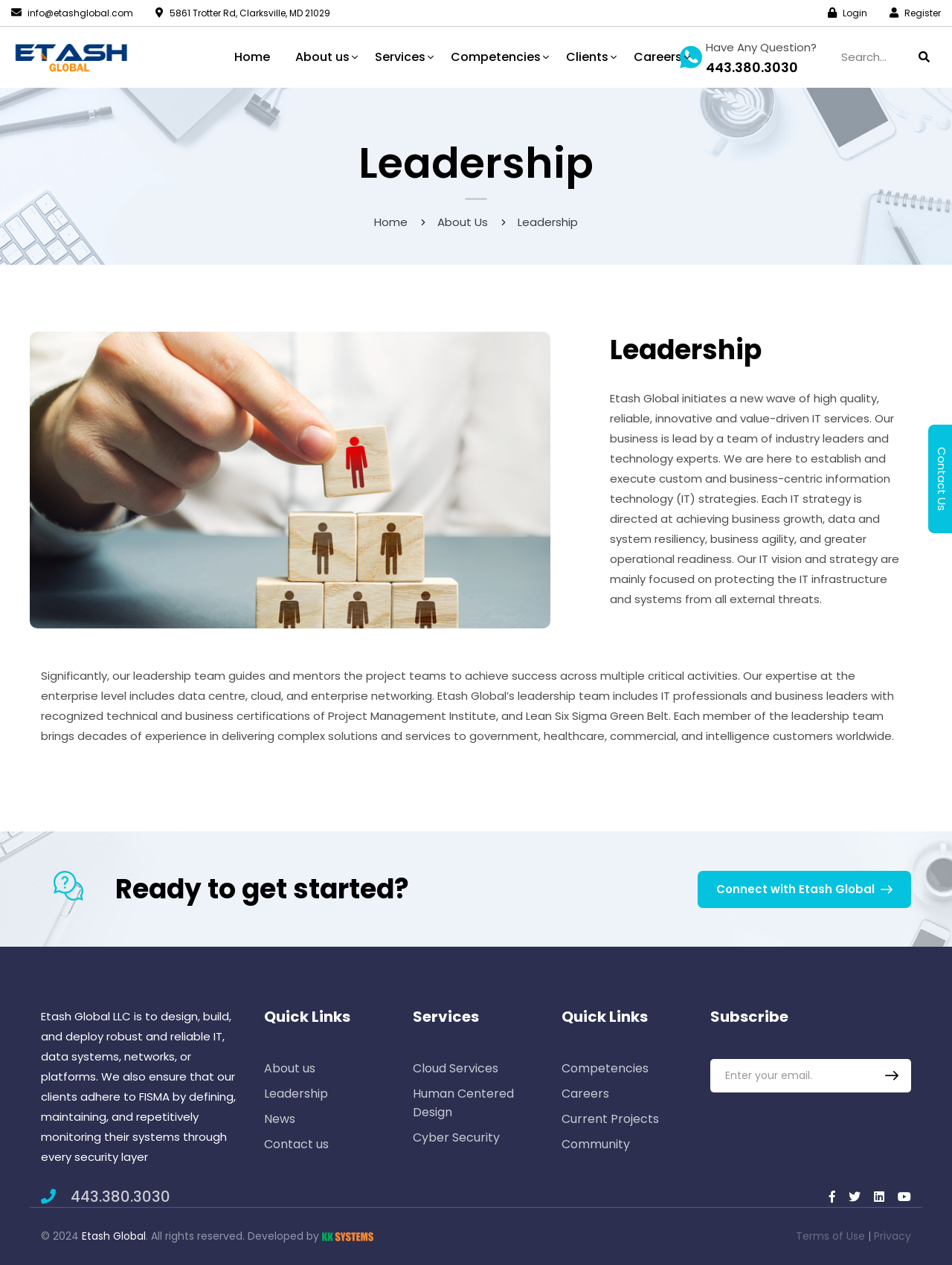Identify and provide the bounding box coordinates of the UI element described: "Connect with Etash Global". The coordinates should be formatted as [left, top, right, bottom], with each number being a float between 0 and 1.

[0.733, 0.688, 0.957, 0.718]